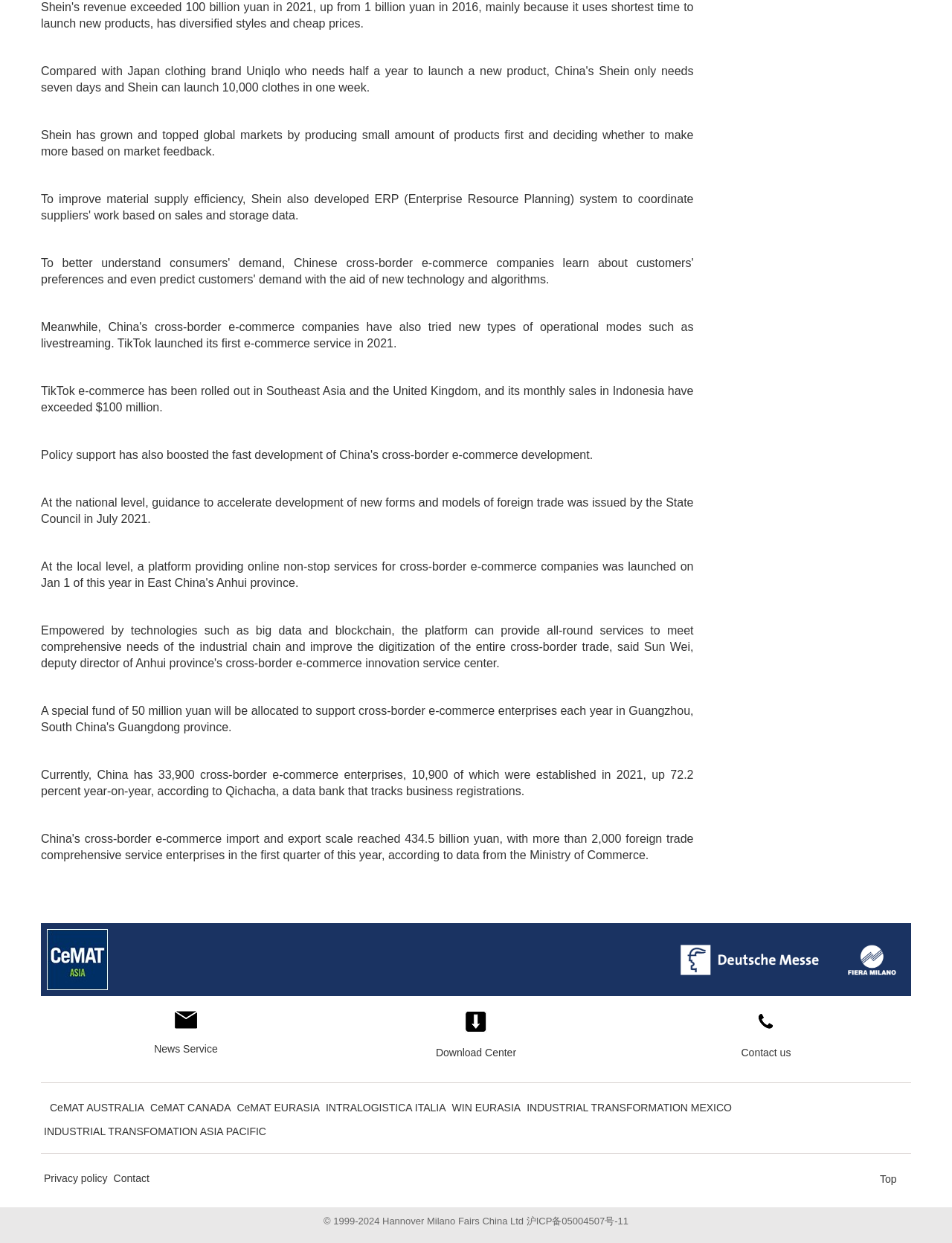Identify the bounding box coordinates of the region that should be clicked to execute the following instruction: "Contact us".

[0.741, 0.813, 0.869, 0.853]